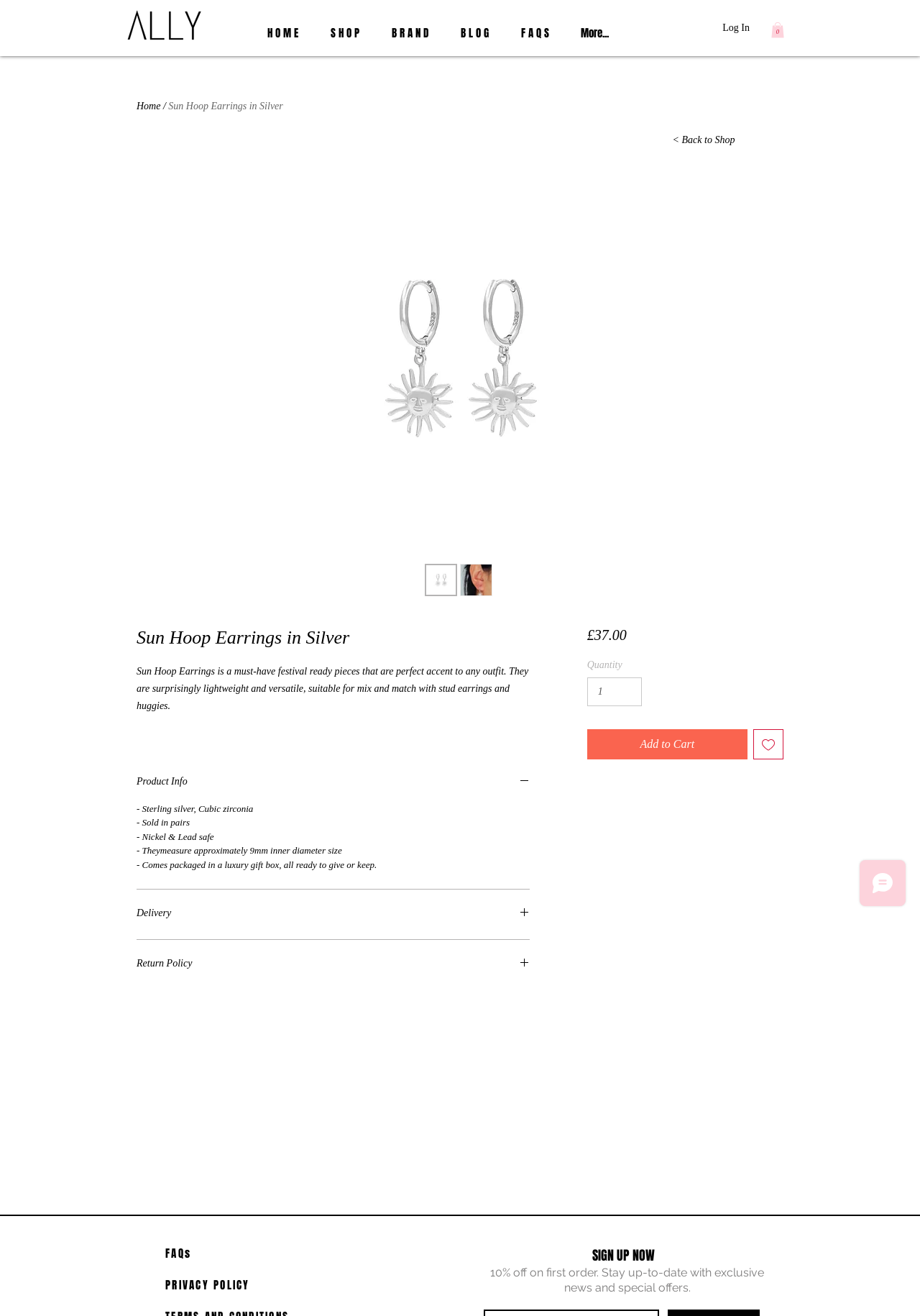Look at the image and give a detailed response to the following question: What is the material of the Sun Hoop Earrings?

I found the material by looking at the product information section, where there is a static text element listing the features of the earrings, including the material 'Sterling silver'.